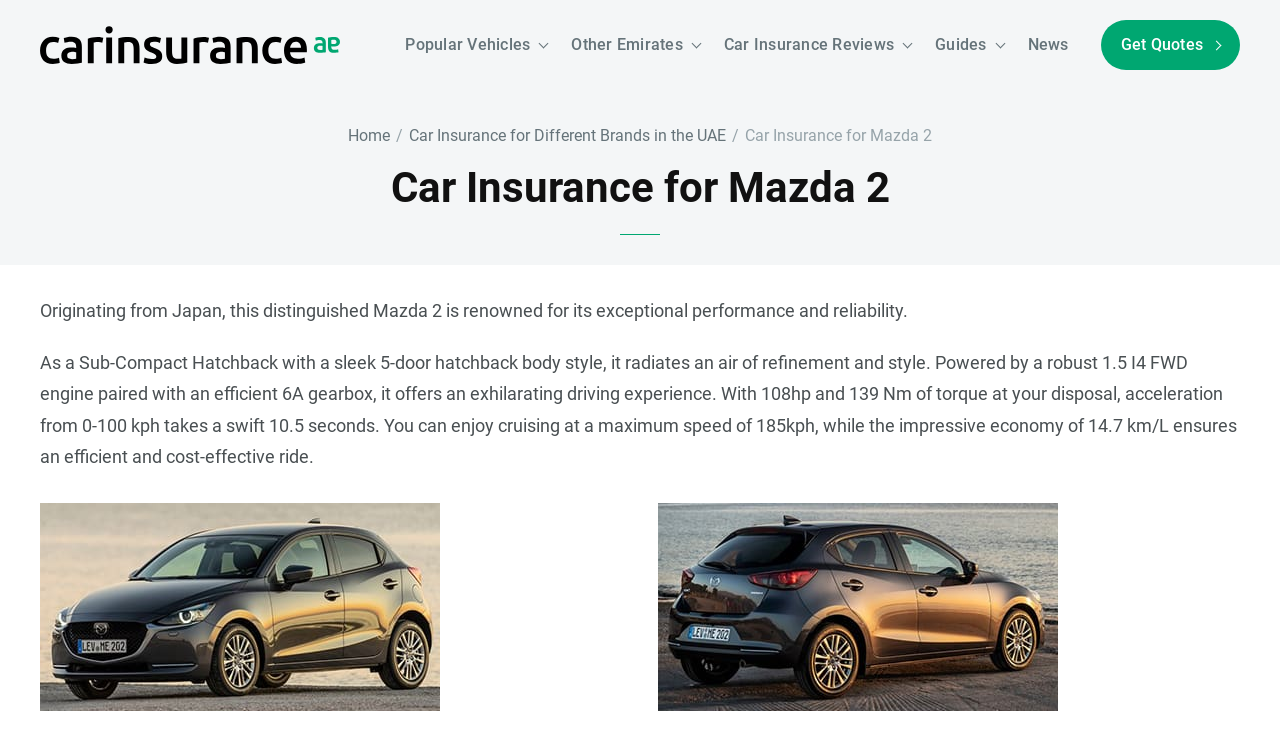Identify and provide the title of the webpage.

Car Insurance for Mazda 2